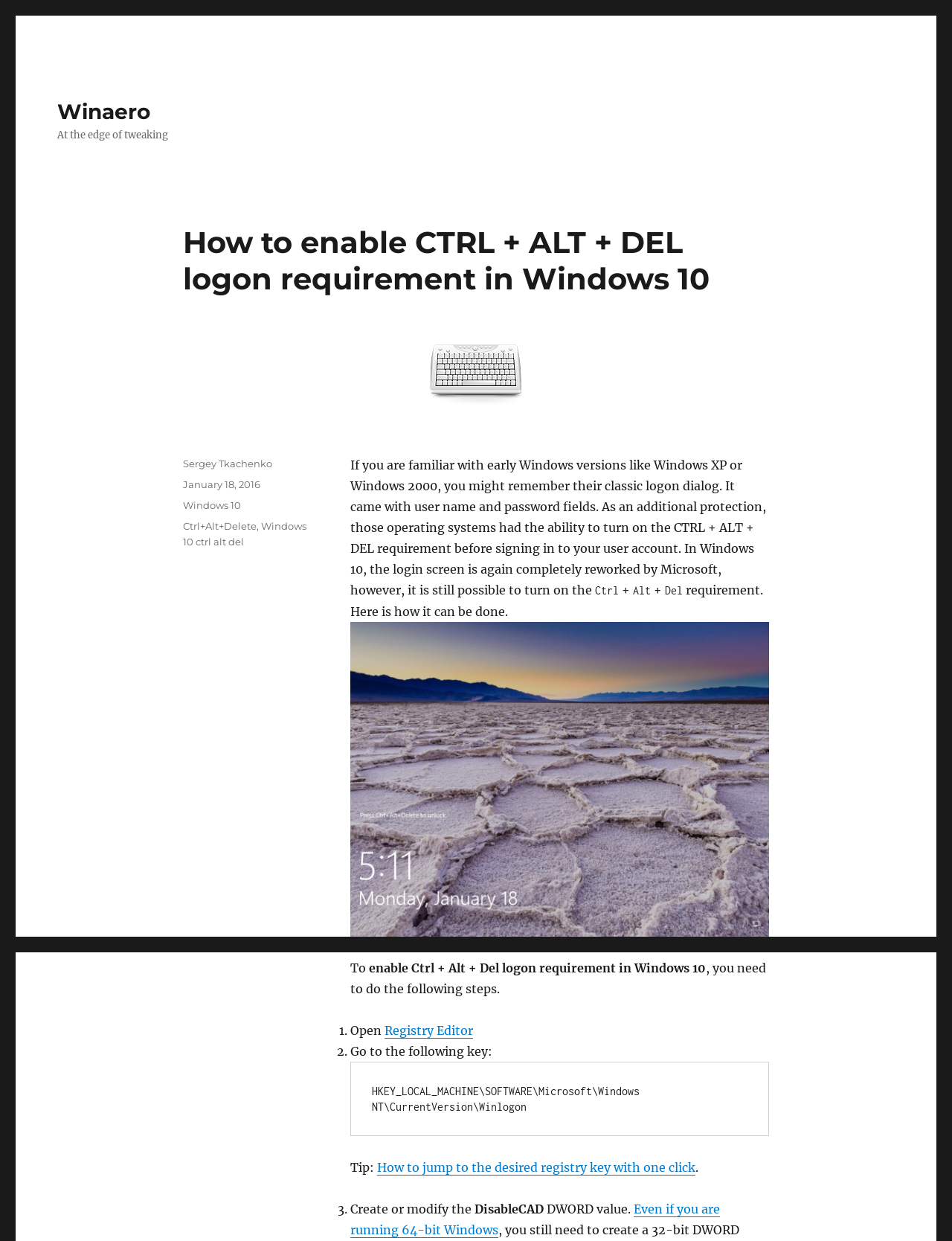Determine the bounding box coordinates of the clickable element to achieve the following action: 'Click on the link to visit the author's page'. Provide the coordinates as four float values between 0 and 1, formatted as [left, top, right, bottom].

[0.192, 0.369, 0.286, 0.378]